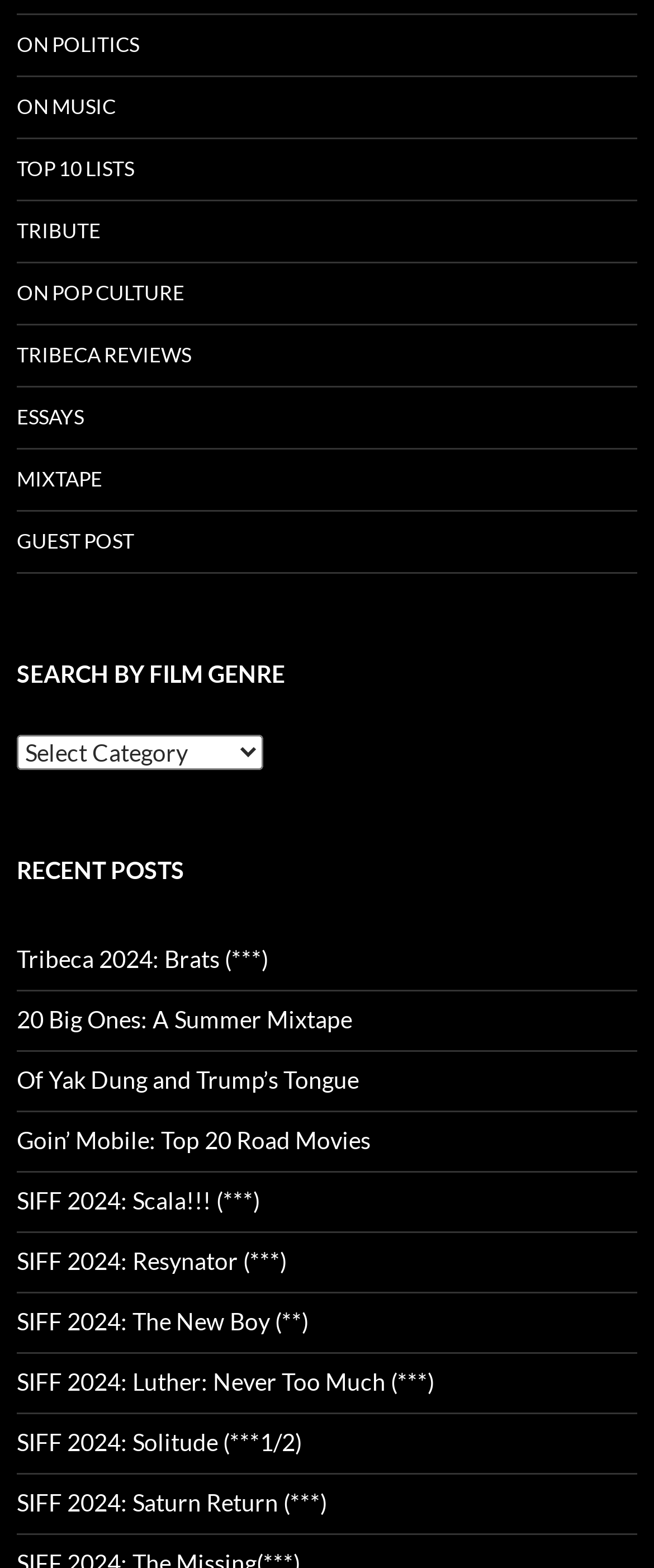Locate the bounding box coordinates of the element to click to perform the following action: 'Explore top 10 lists'. The coordinates should be given as four float values between 0 and 1, in the form of [left, top, right, bottom].

[0.026, 0.089, 0.974, 0.127]